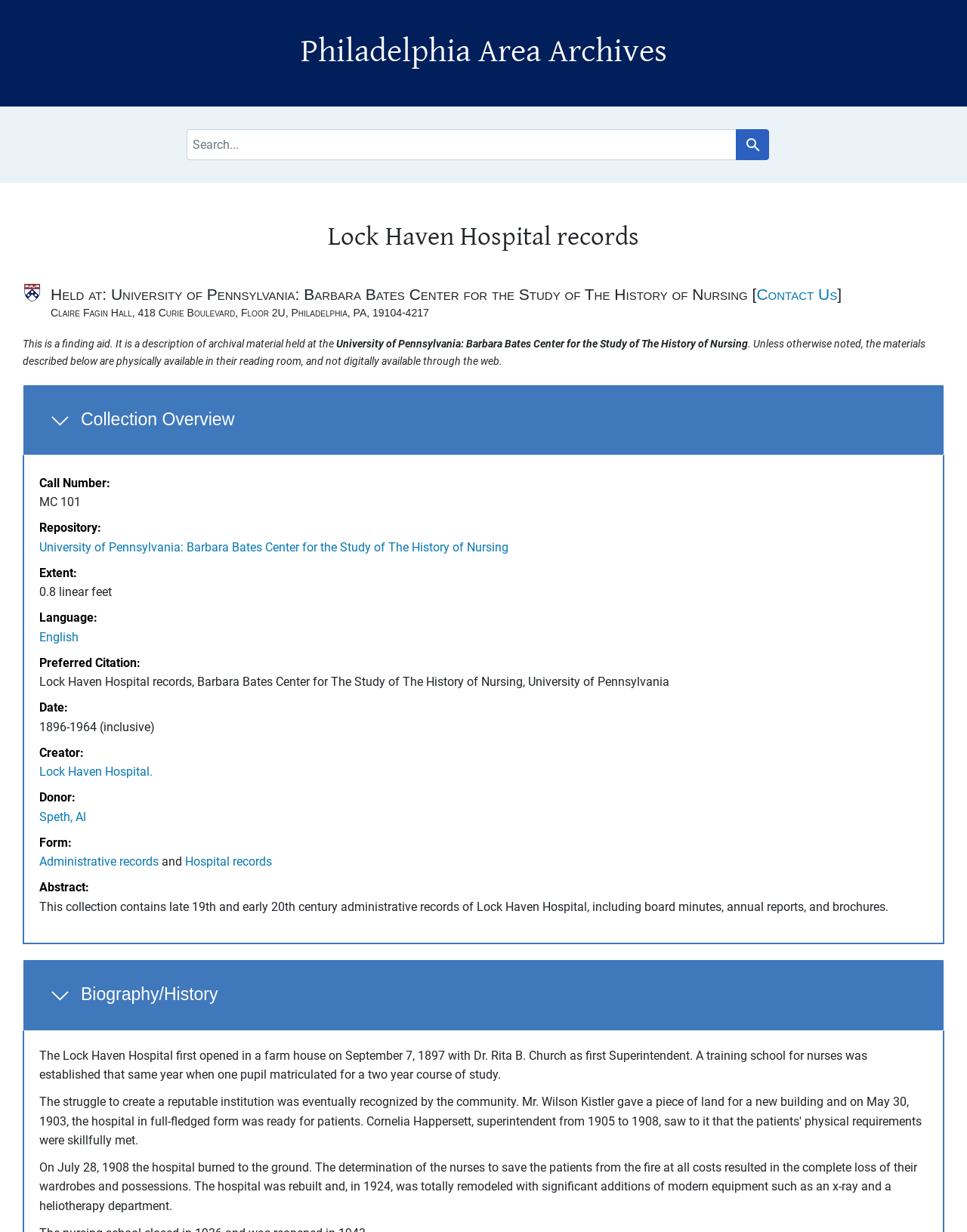What is the language of the collection?
Give a detailed response to the question by analyzing the screenshot.

I found the answer by looking at the description list detail 'English' which is the language of the collection.